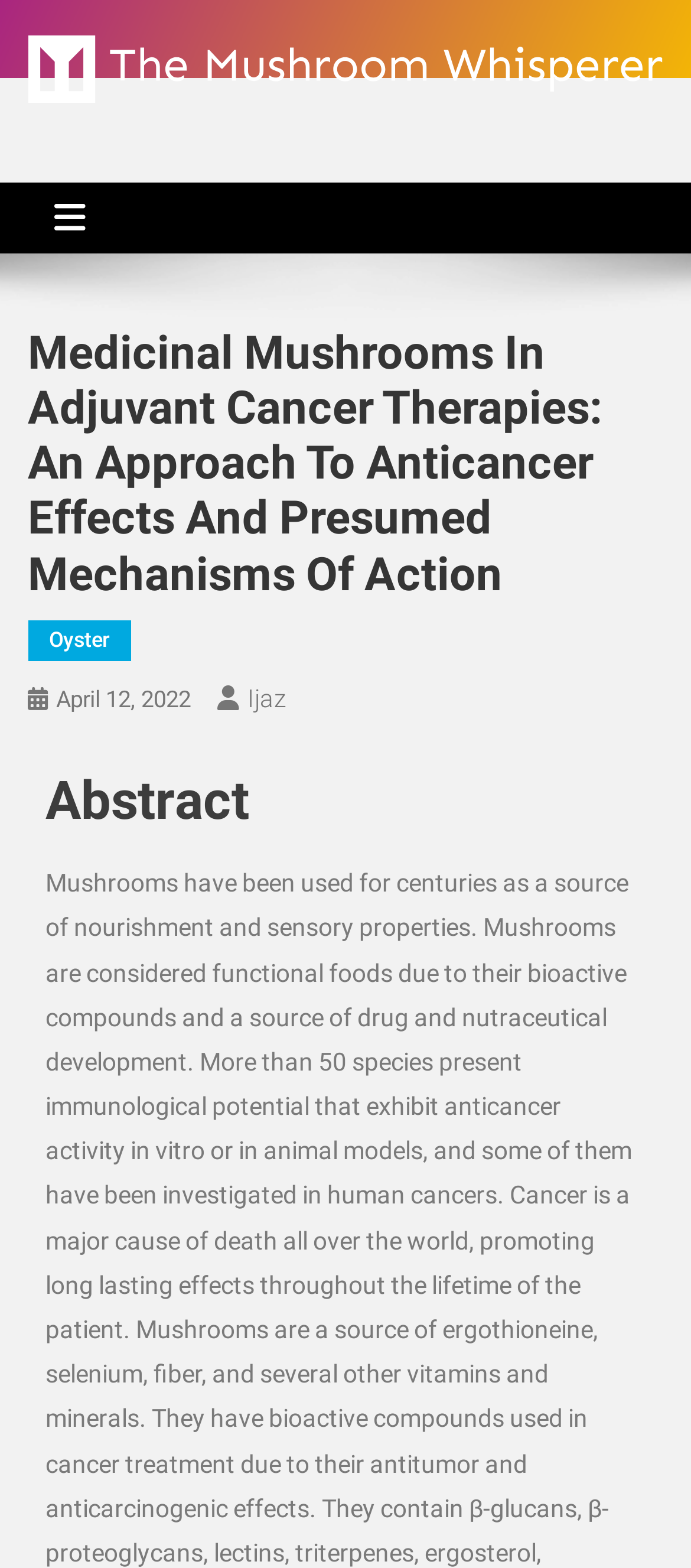What section is below the main heading?
Provide a fully detailed and comprehensive answer to the question.

Below the main heading 'Medicinal Mushrooms In Adjuvant Cancer Therapies: An Approach To Anticancer Effects And Presumed Mechanisms Of Action', there is a section titled 'Abstract', which can be found in the heading element with the text 'Abstract'.